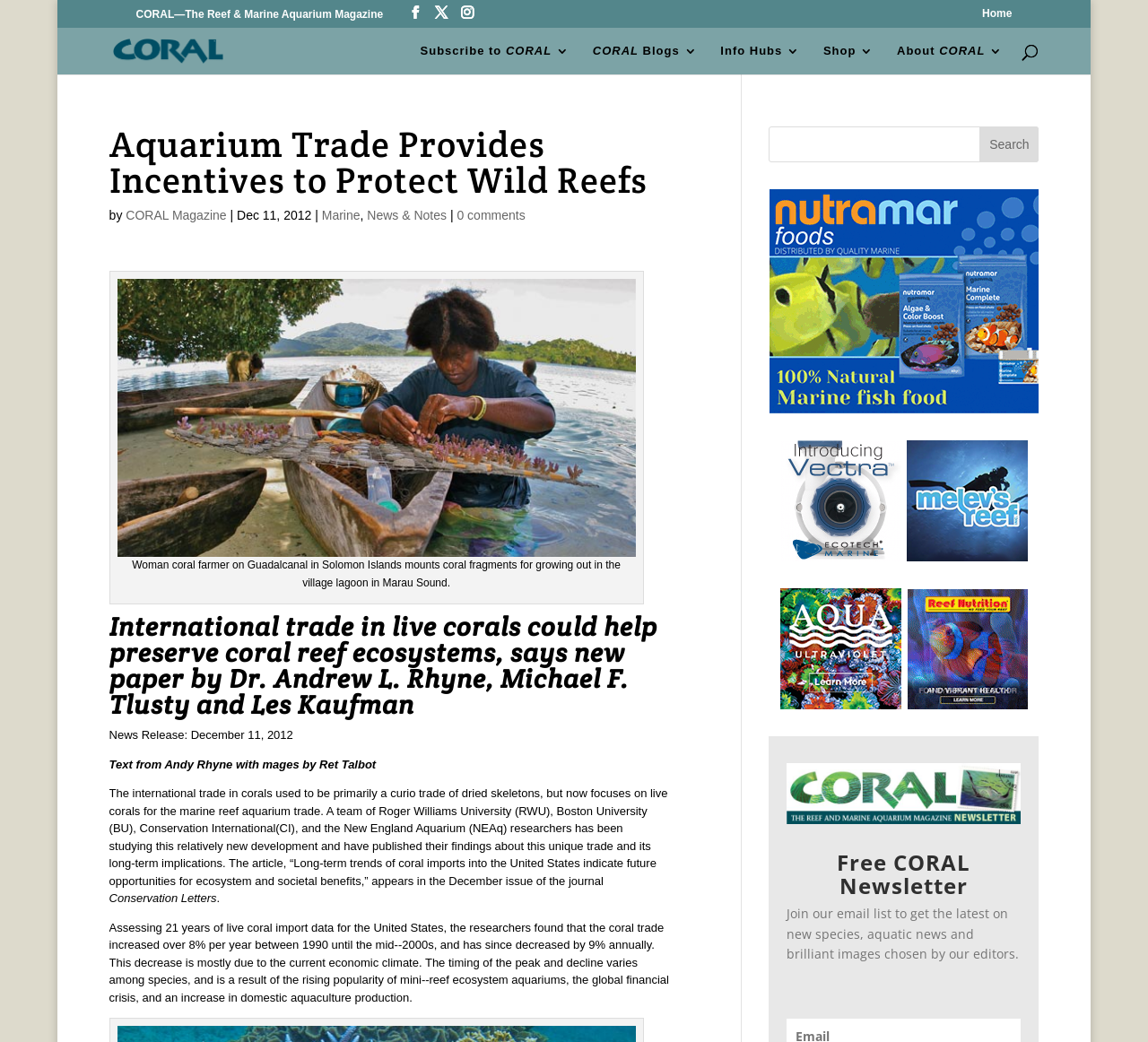Please predict the bounding box coordinates of the element's region where a click is necessary to complete the following instruction: "Get the latest news with the CORAL Newsletter". The coordinates should be represented by four float numbers between 0 and 1, i.e., [left, top, right, bottom].

[0.685, 0.816, 0.889, 0.862]